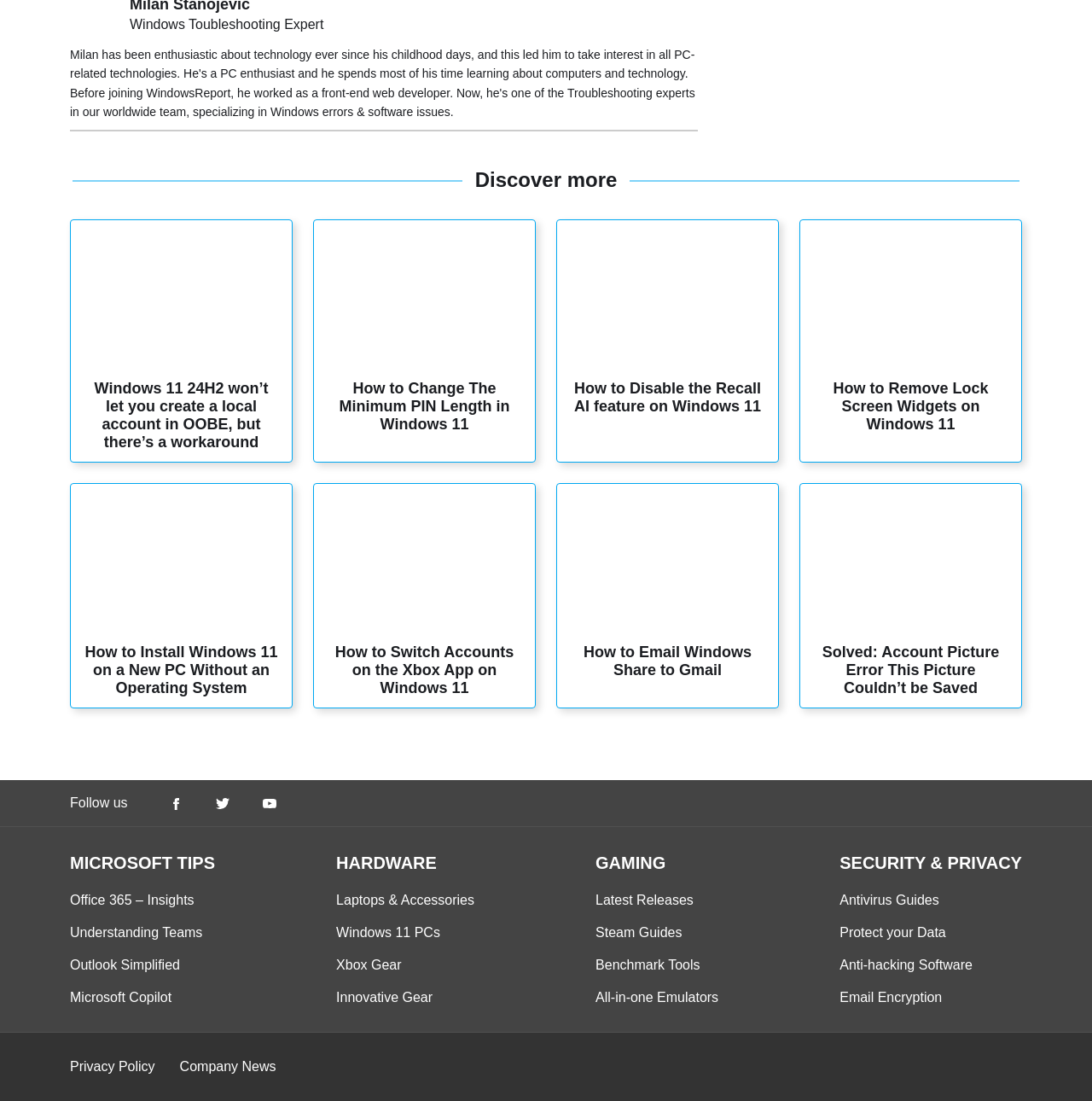Find the bounding box coordinates of the clickable element required to execute the following instruction: "Learn about MICROSOFT TIPS". Provide the coordinates as four float numbers between 0 and 1, i.e., [left, top, right, bottom].

[0.064, 0.776, 0.197, 0.791]